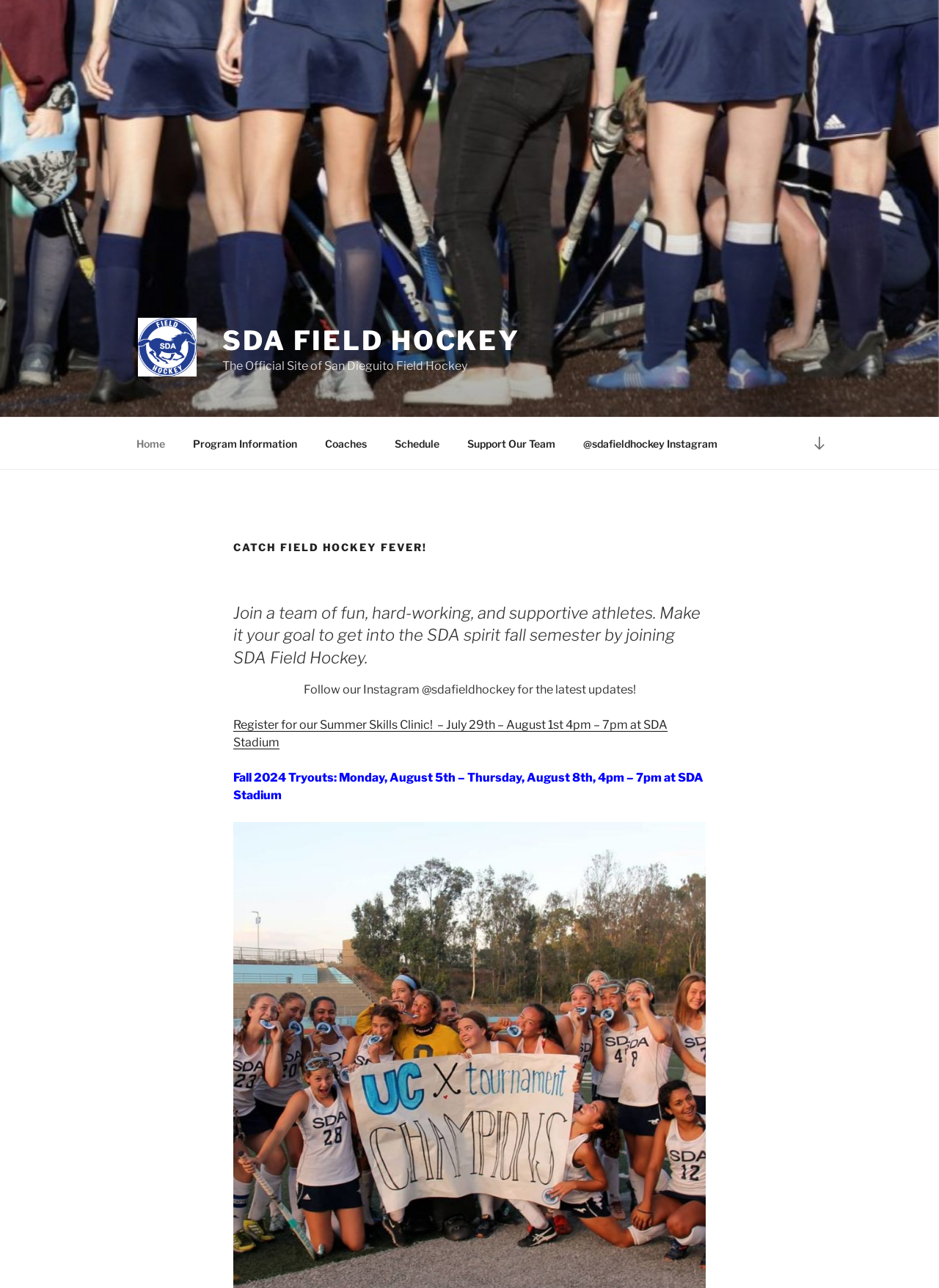Determine the bounding box for the UI element that matches this description: "Scroll down to content".

[0.855, 0.33, 0.891, 0.358]